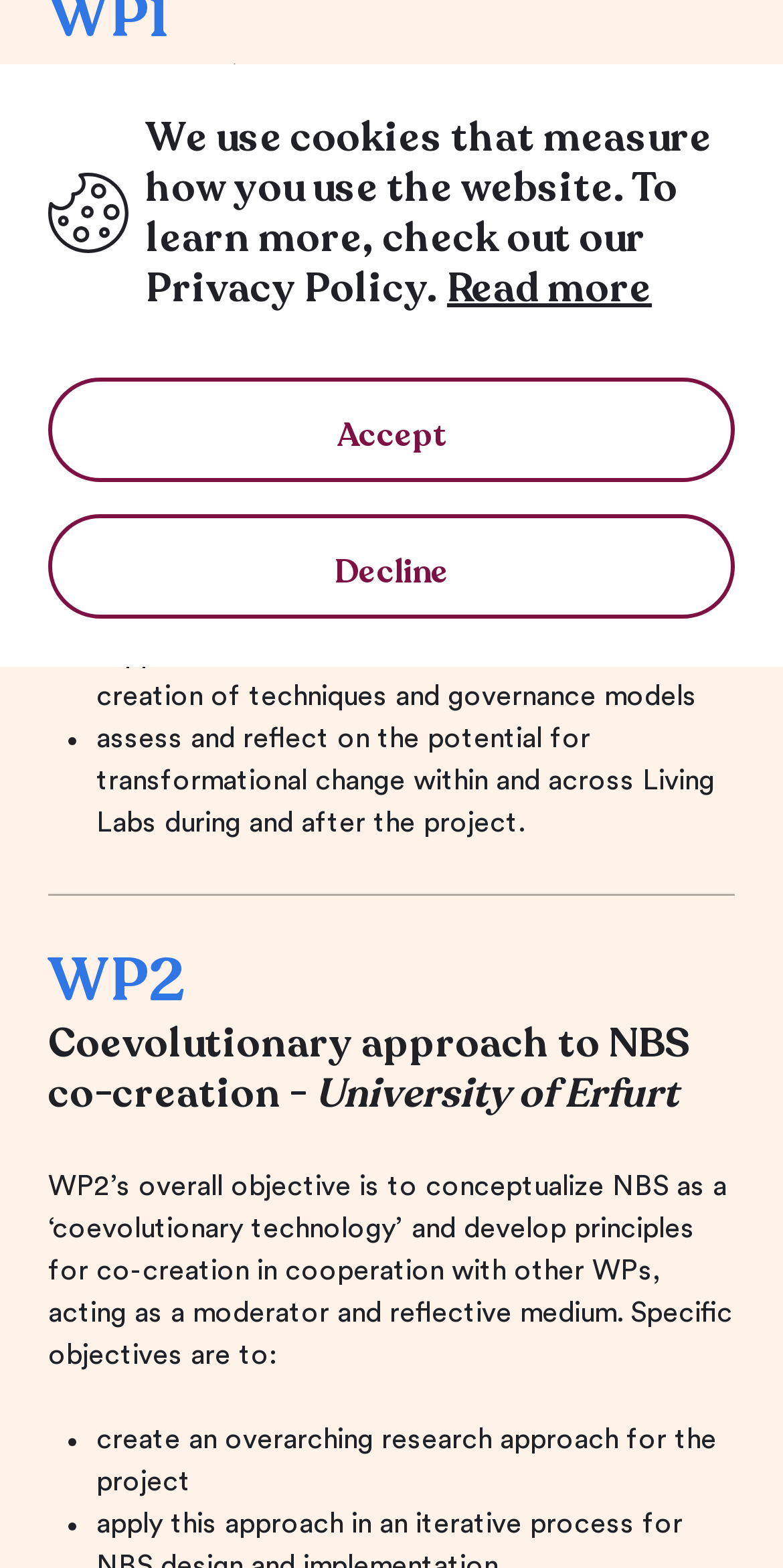Extract the bounding box coordinates for the HTML element that matches this description: "Outcomes". The coordinates should be four float numbers between 0 and 1, i.e., [left, top, right, bottom].

[0.062, 0.015, 0.938, 0.054]